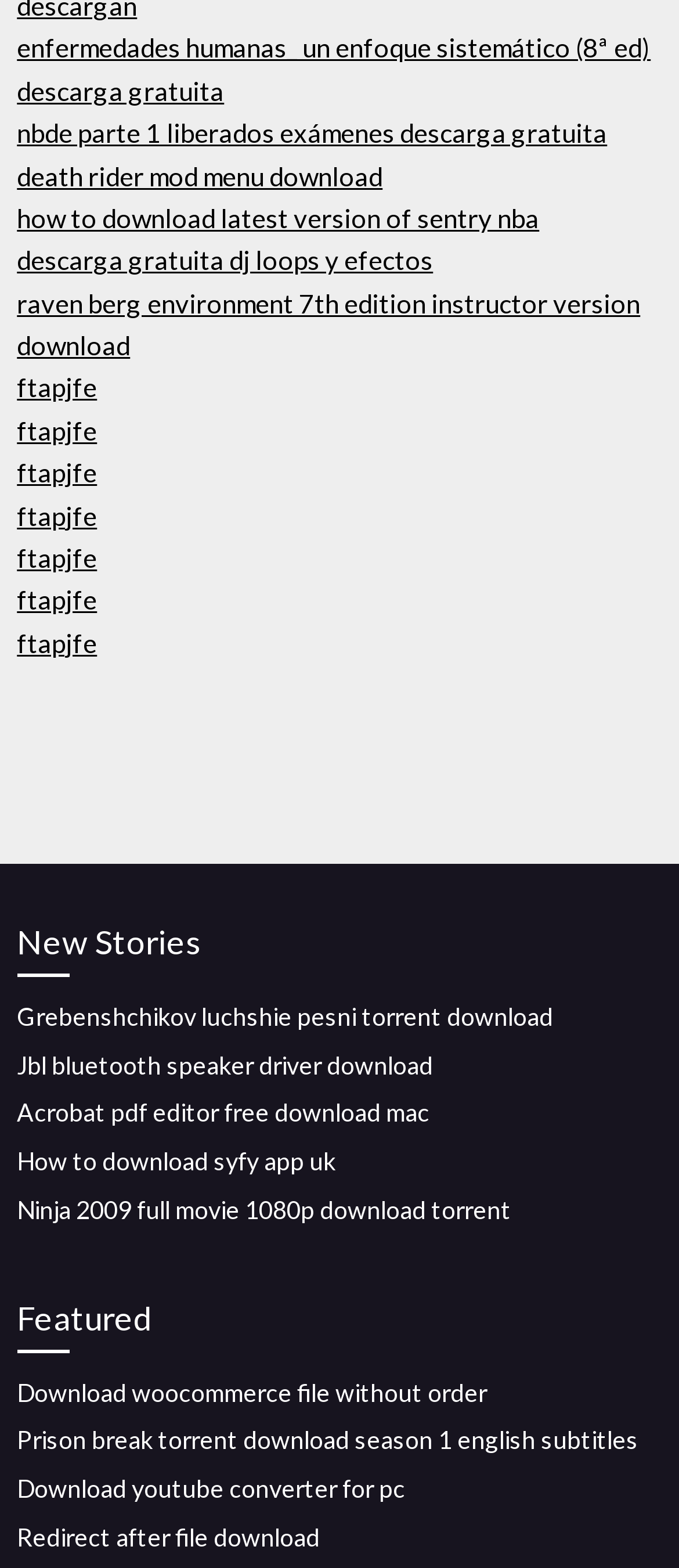Pinpoint the bounding box coordinates for the area that should be clicked to perform the following instruction: "Download enfermedades humanas un enfoque sistemático (8ª ed)".

[0.025, 0.02, 0.958, 0.067]